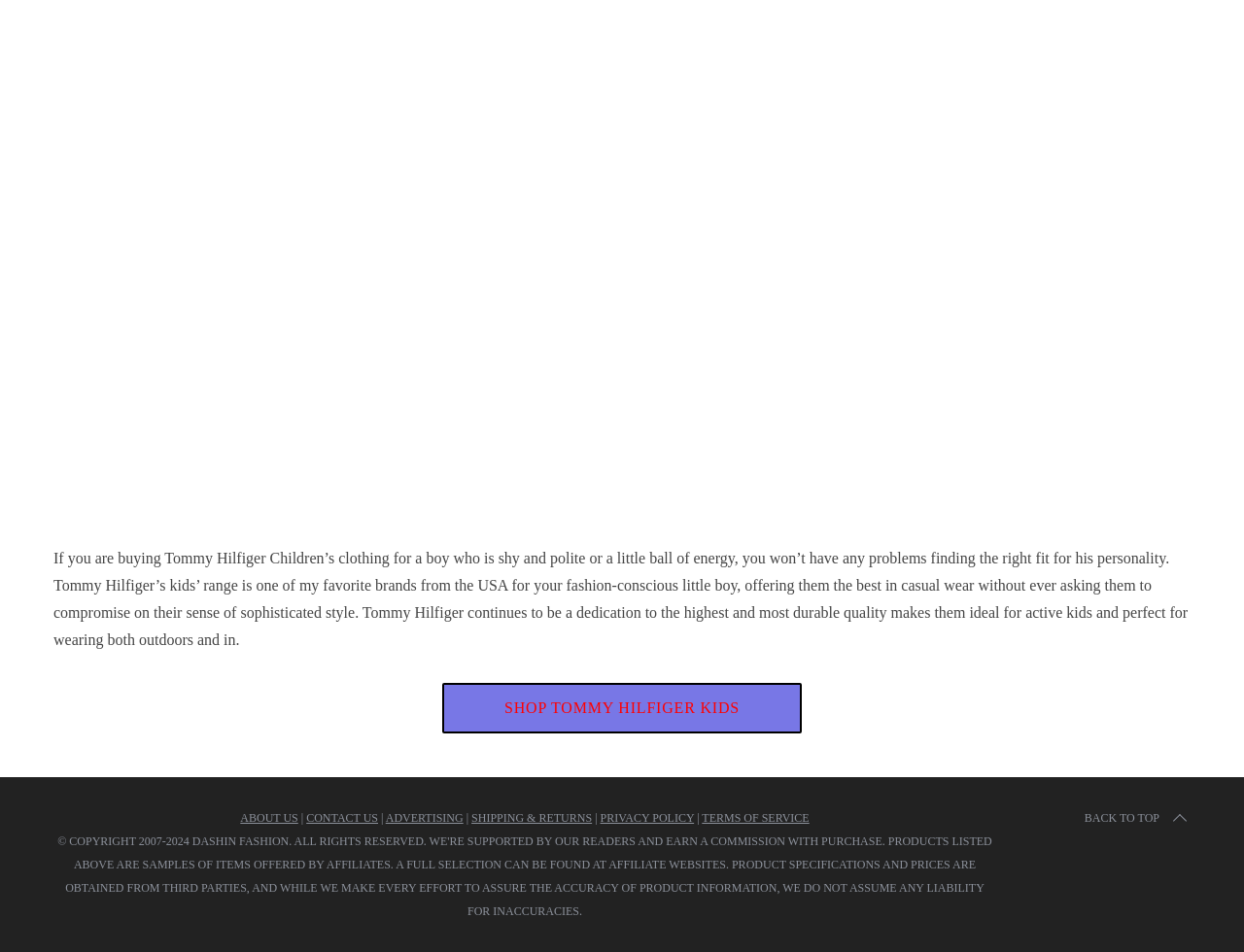Please identify the bounding box coordinates of the element's region that I should click in order to complete the following instruction: "Contact the website". The bounding box coordinates consist of four float numbers between 0 and 1, i.e., [left, top, right, bottom].

[0.246, 0.852, 0.304, 0.867]